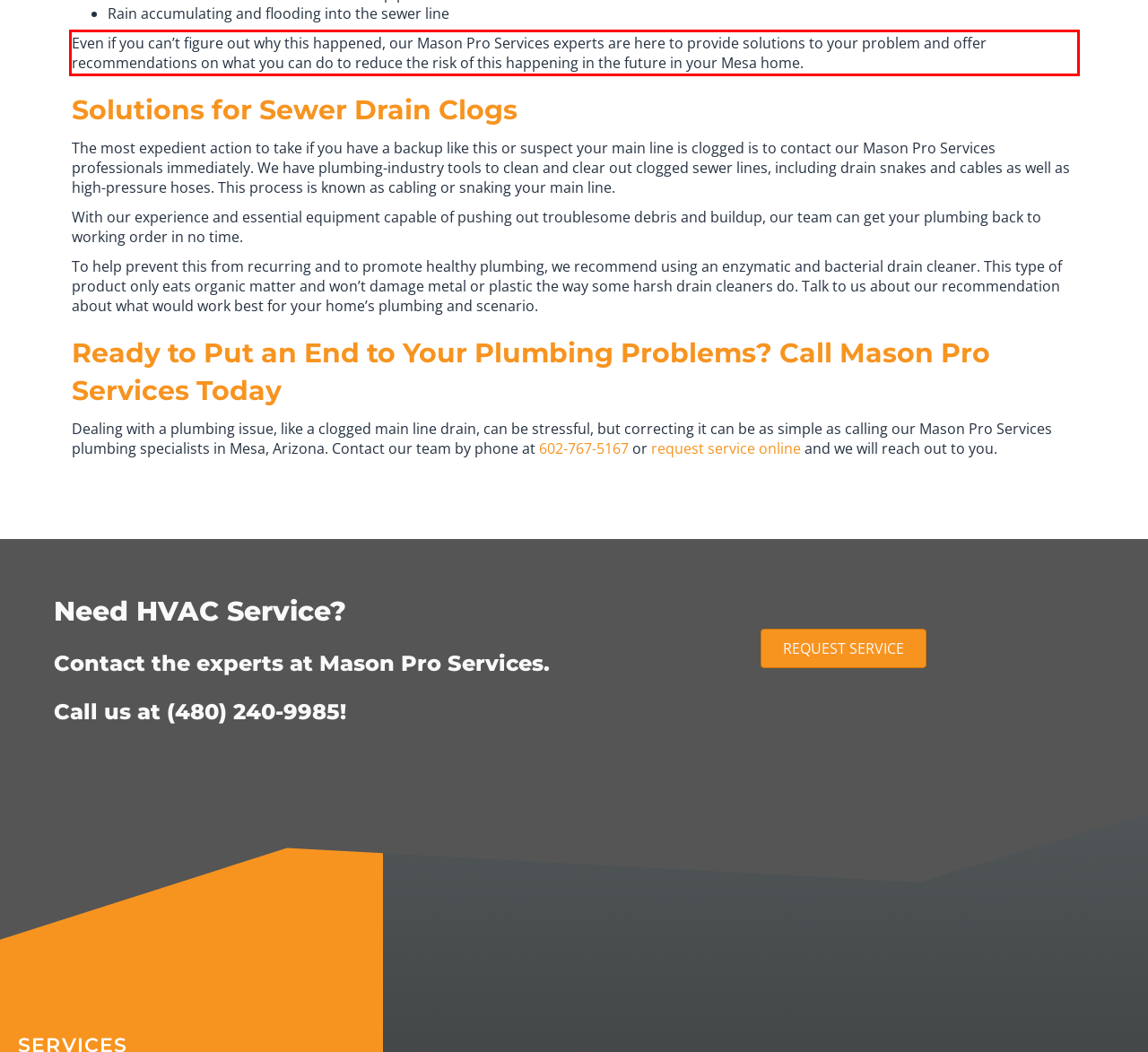In the given screenshot, locate the red bounding box and extract the text content from within it.

Even if you can’t figure out why this happened, our Mason Pro Services experts are here to provide solutions to your problem and offer recommendations on what you can do to reduce the risk of this happening in the future in your Mesa home.